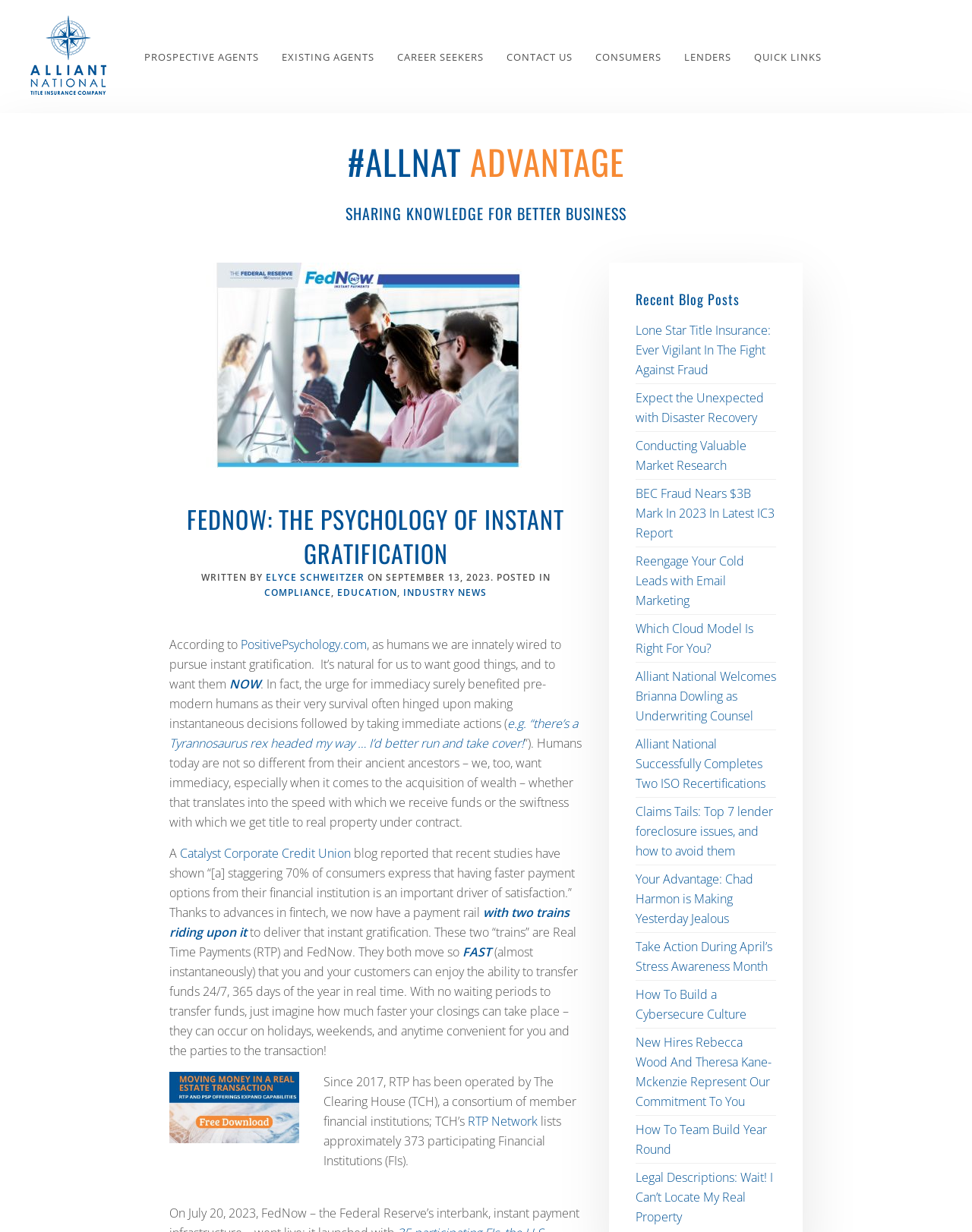Locate the bounding box coordinates of the segment that needs to be clicked to meet this instruction: "Read the article 'FedNow: The Psychology of Instant Gratification'".

[0.174, 0.407, 0.6, 0.463]